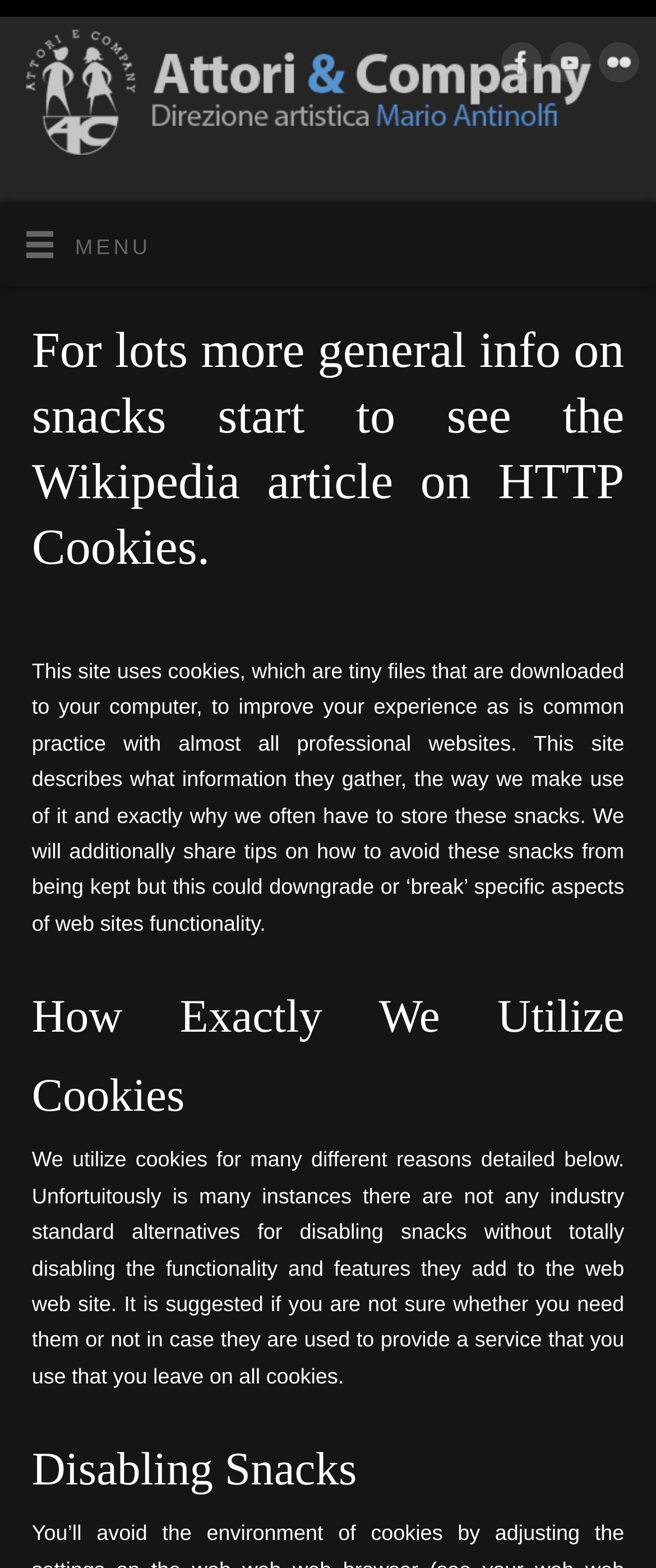Look at the image and give a detailed response to the following question: Can users avoid having cookies stored on their computer?

The webpage provides tips on how to avoid having cookies stored on users' computers, but it warns that doing so may downgrade or 'break' specific aspects of website functionality.